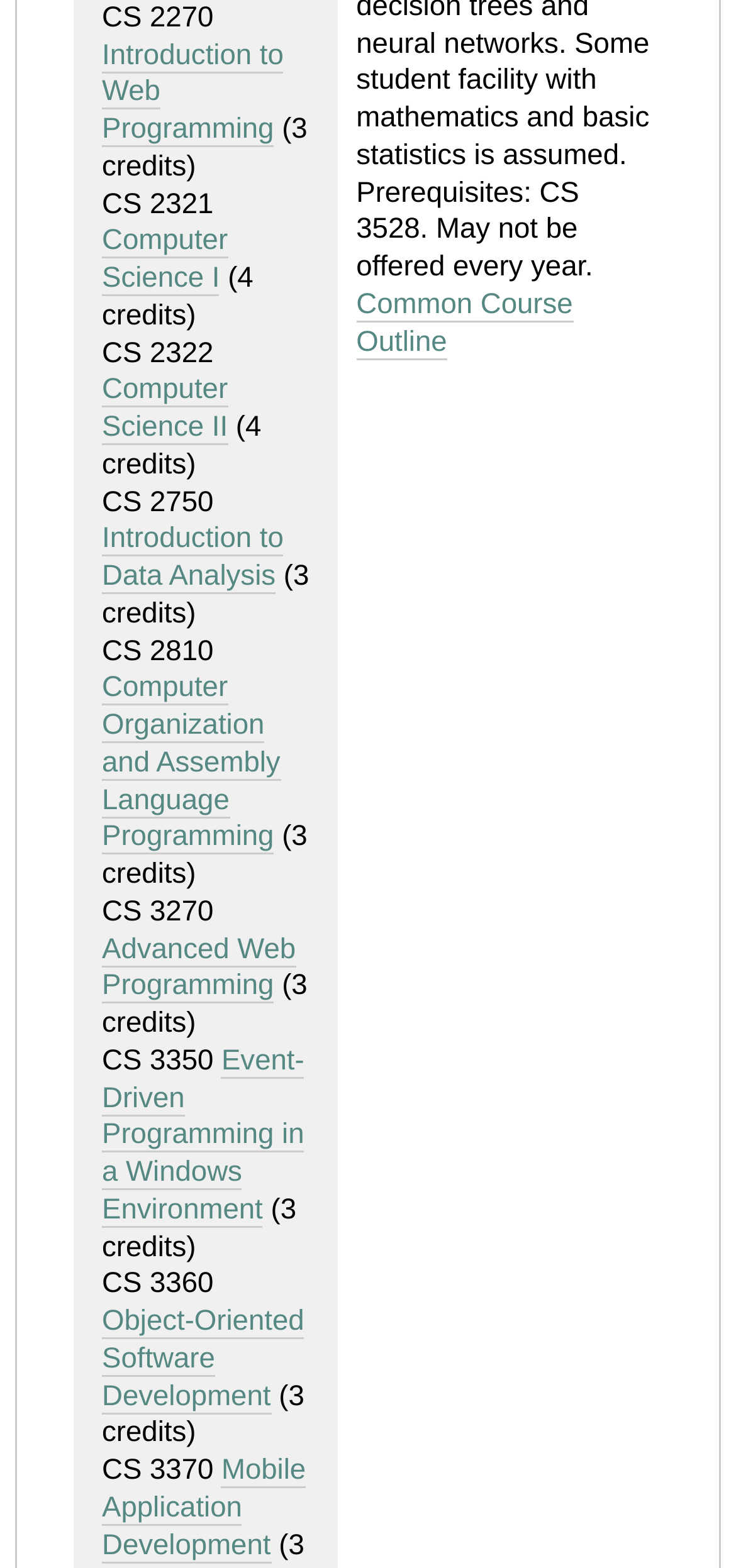Please identify the coordinates of the bounding box for the clickable region that will accomplish this instruction: "Learn about Mobile Application Development".

[0.138, 0.928, 0.416, 0.997]